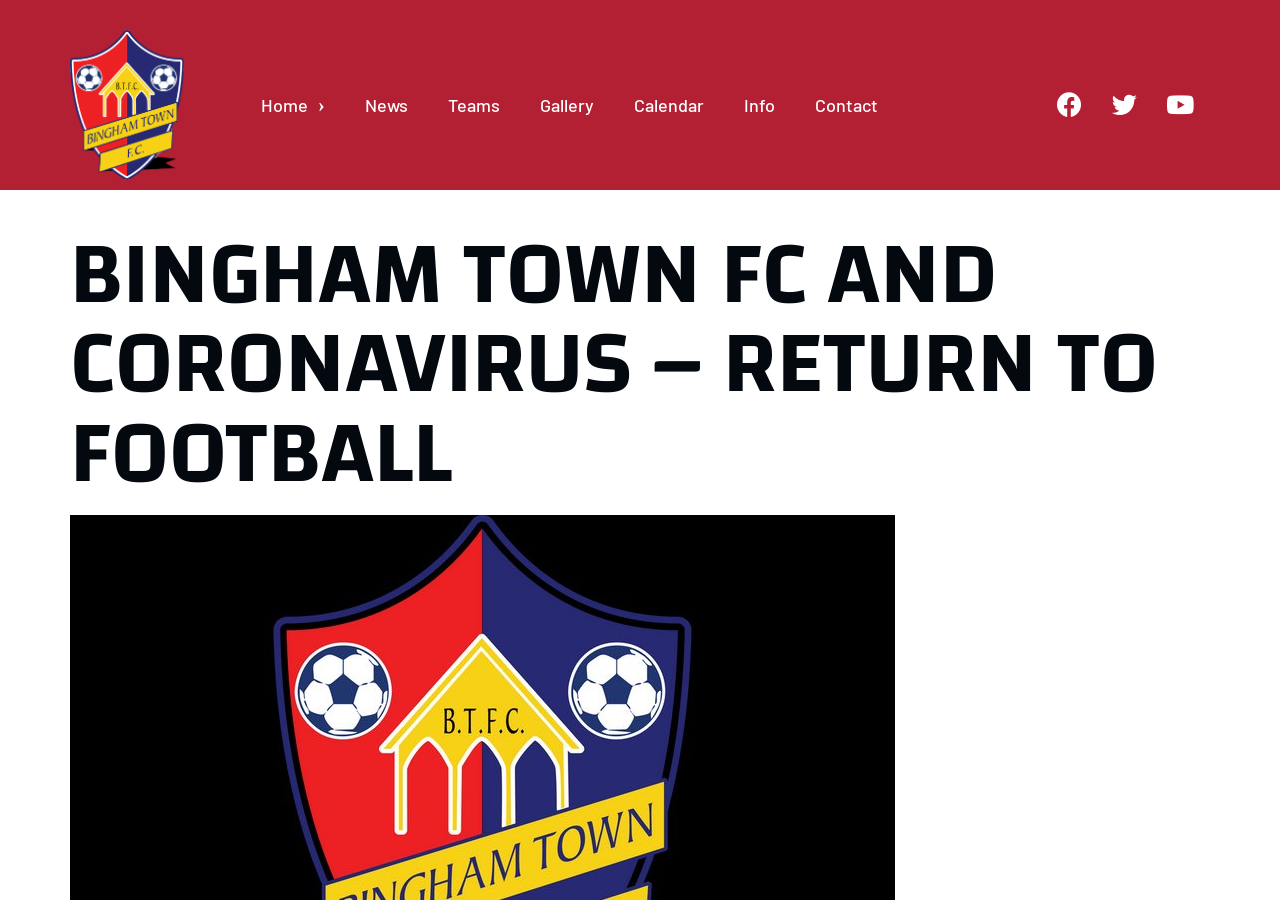Analyze the image and deliver a detailed answer to the question: How many main navigation links are there?

I counted the number of links in the main navigation menu, which are 'Home', 'News', 'Teams', 'Gallery', 'Calendar', 'Info', and 'Contact'.